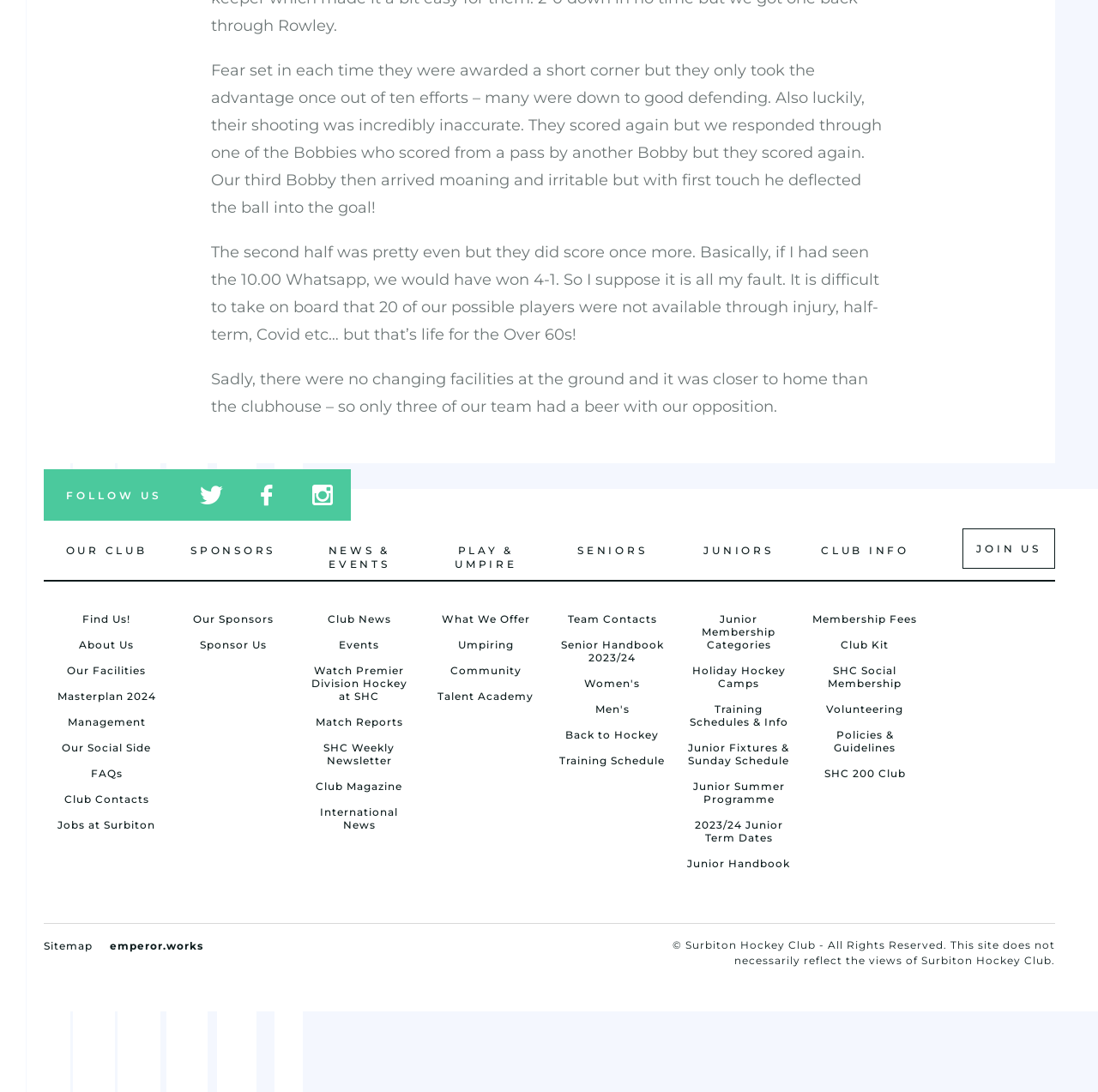Please locate the clickable area by providing the bounding box coordinates to follow this instruction: "Read about Our Club".

[0.06, 0.498, 0.134, 0.51]